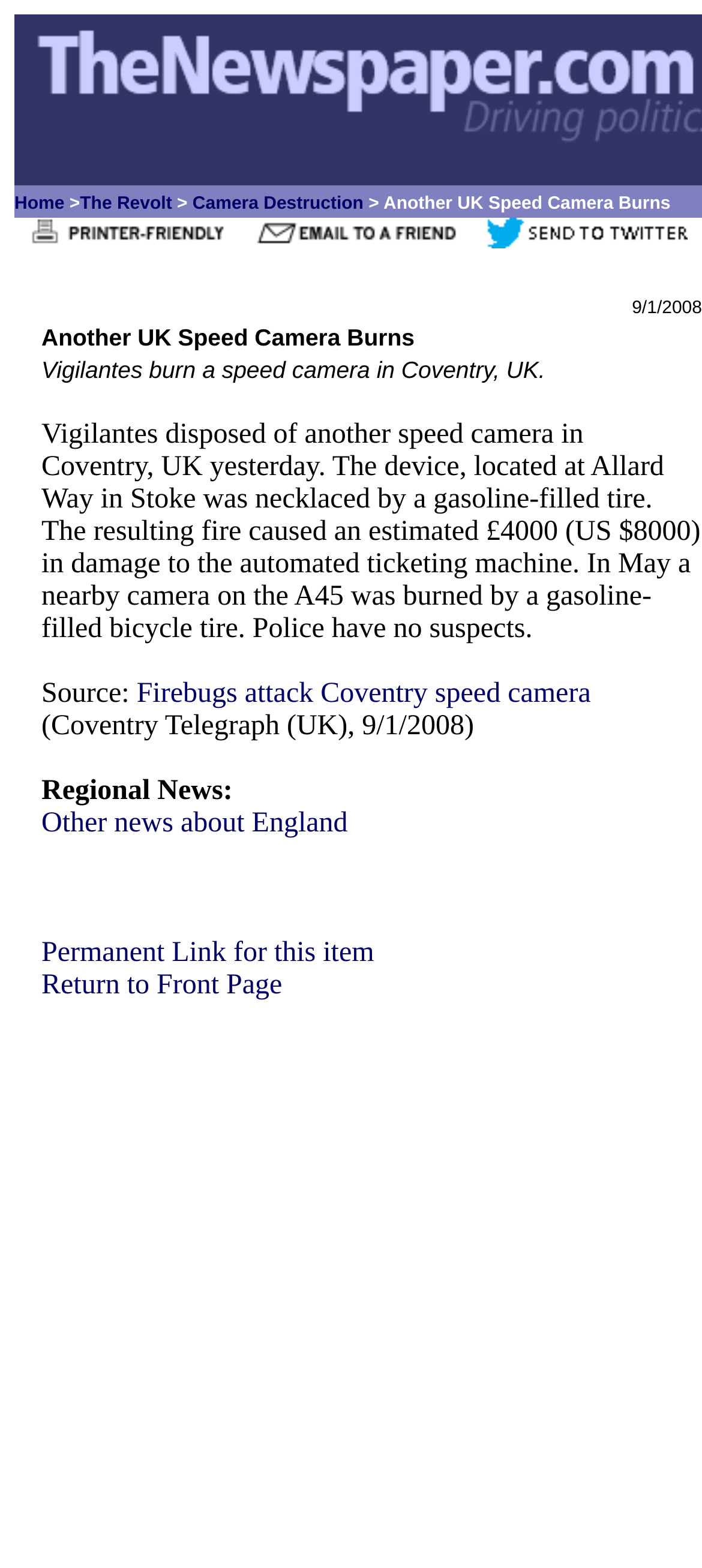Answer in one word or a short phrase: 
What is the date of the article?

9/1/2008